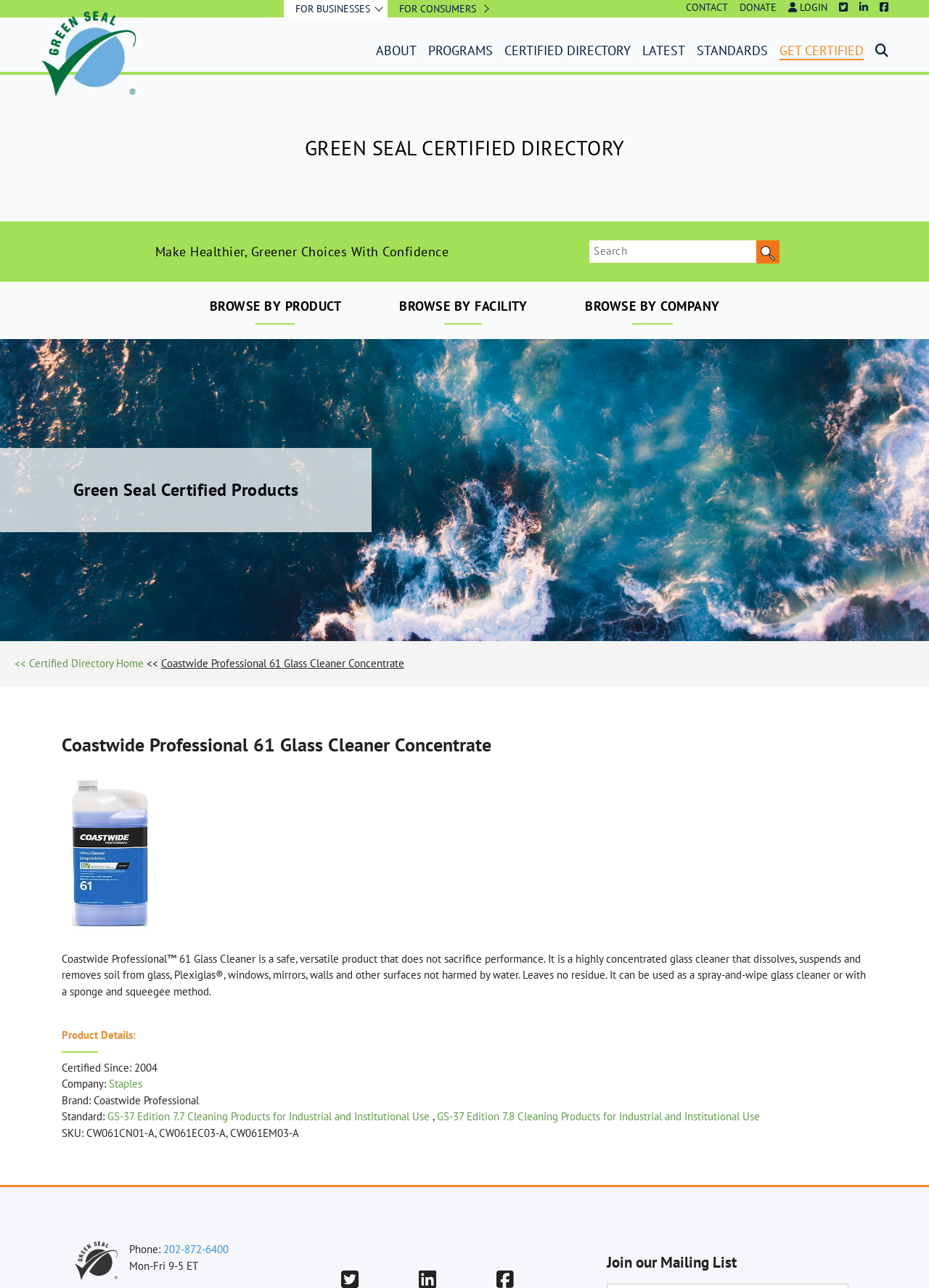How many main sections are there on the webpage?
Examine the screenshot and reply with a single word or phrase.

3